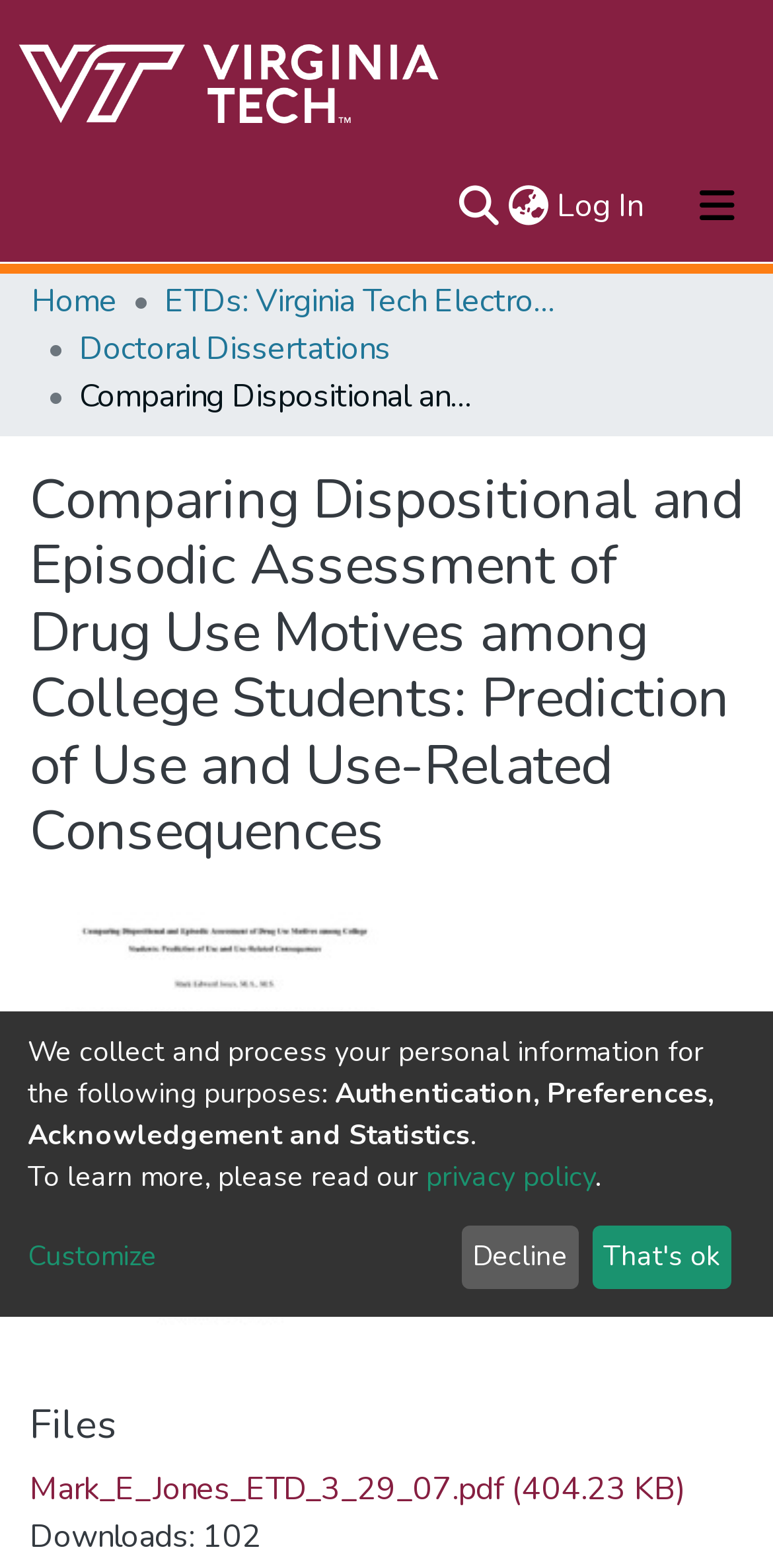Locate the bounding box coordinates of the item that should be clicked to fulfill the instruction: "Access the about page".

[0.041, 0.168, 0.959, 0.219]